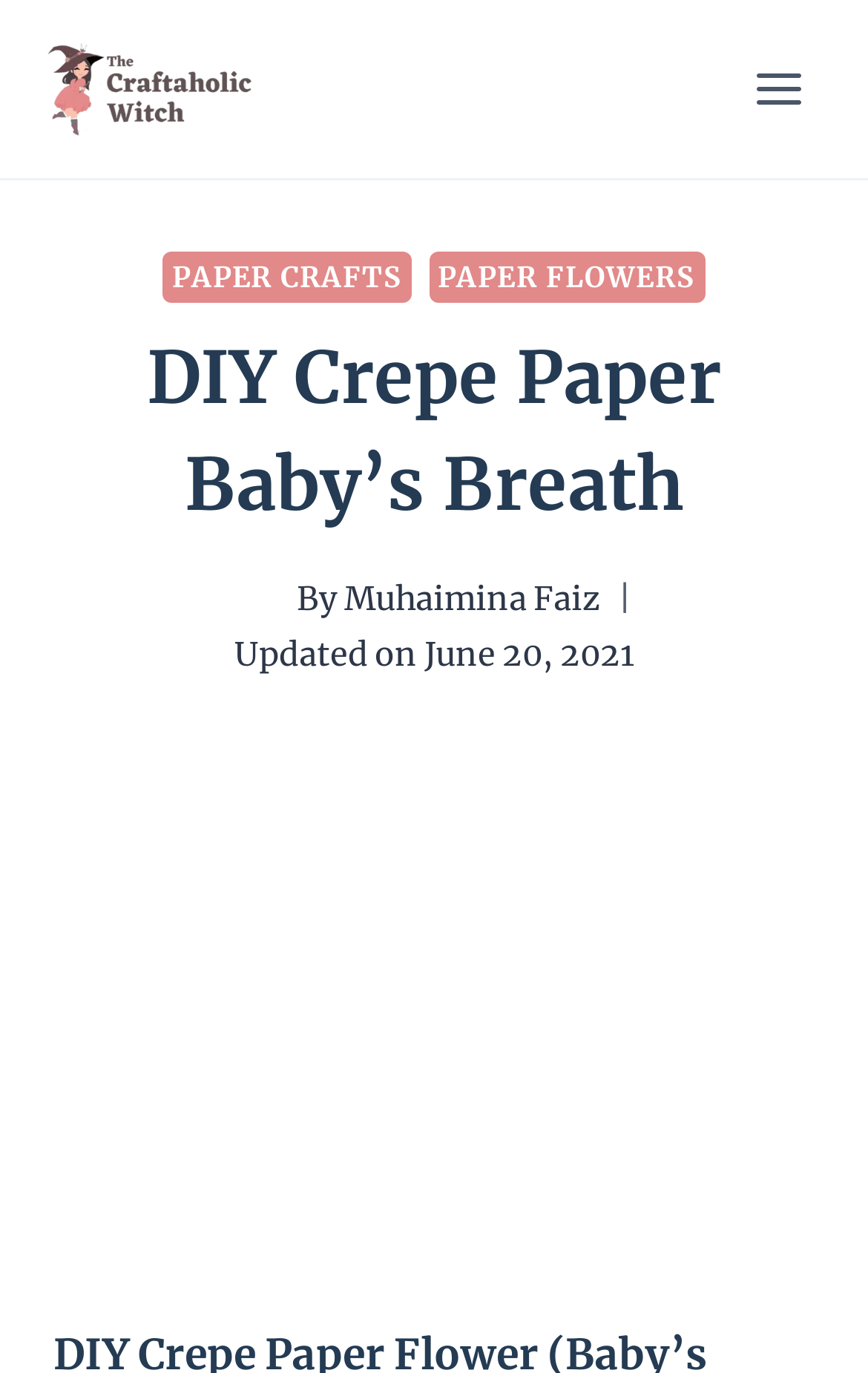Identify and provide the text of the main header on the webpage.

DIY Crepe Paper Baby’s Breath